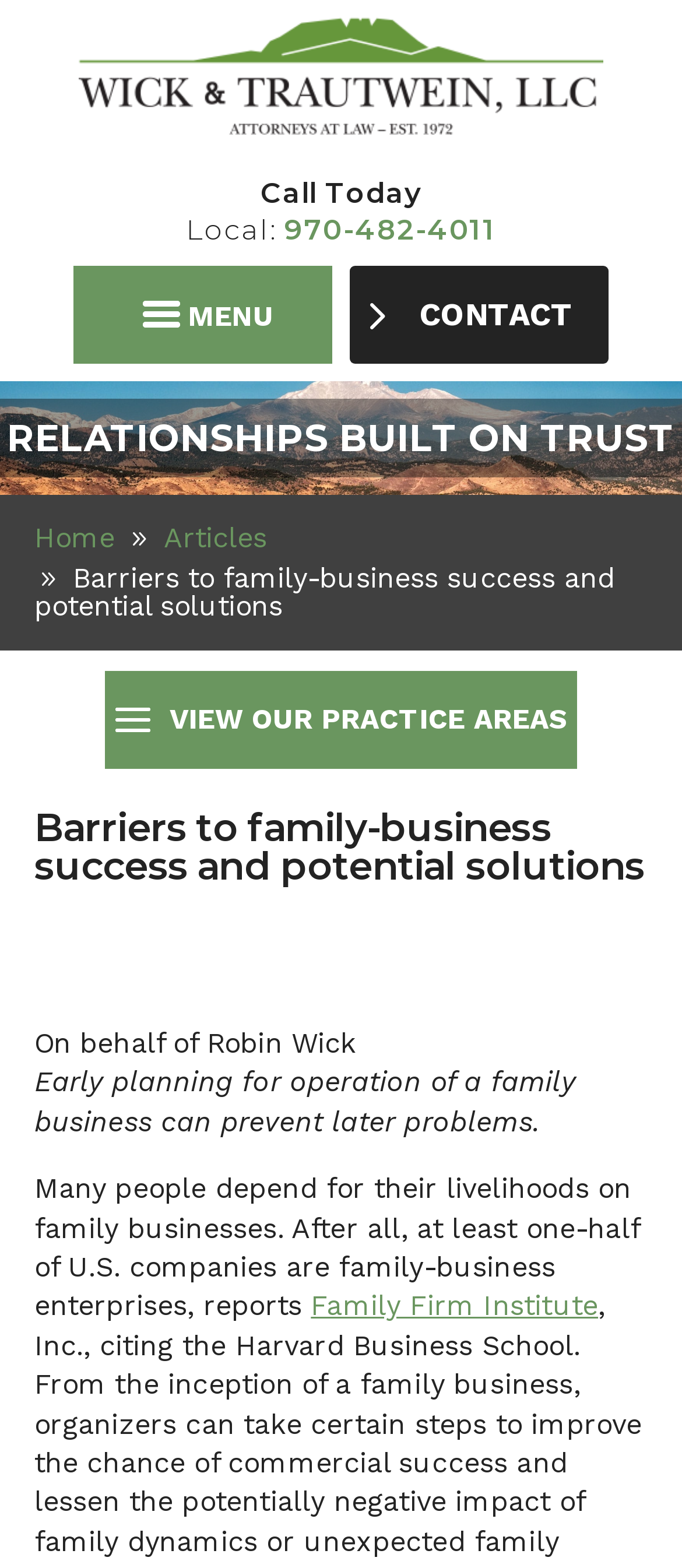Answer the question briefly using a single word or phrase: 
What is the name of the institute mentioned?

Family Firm Institute